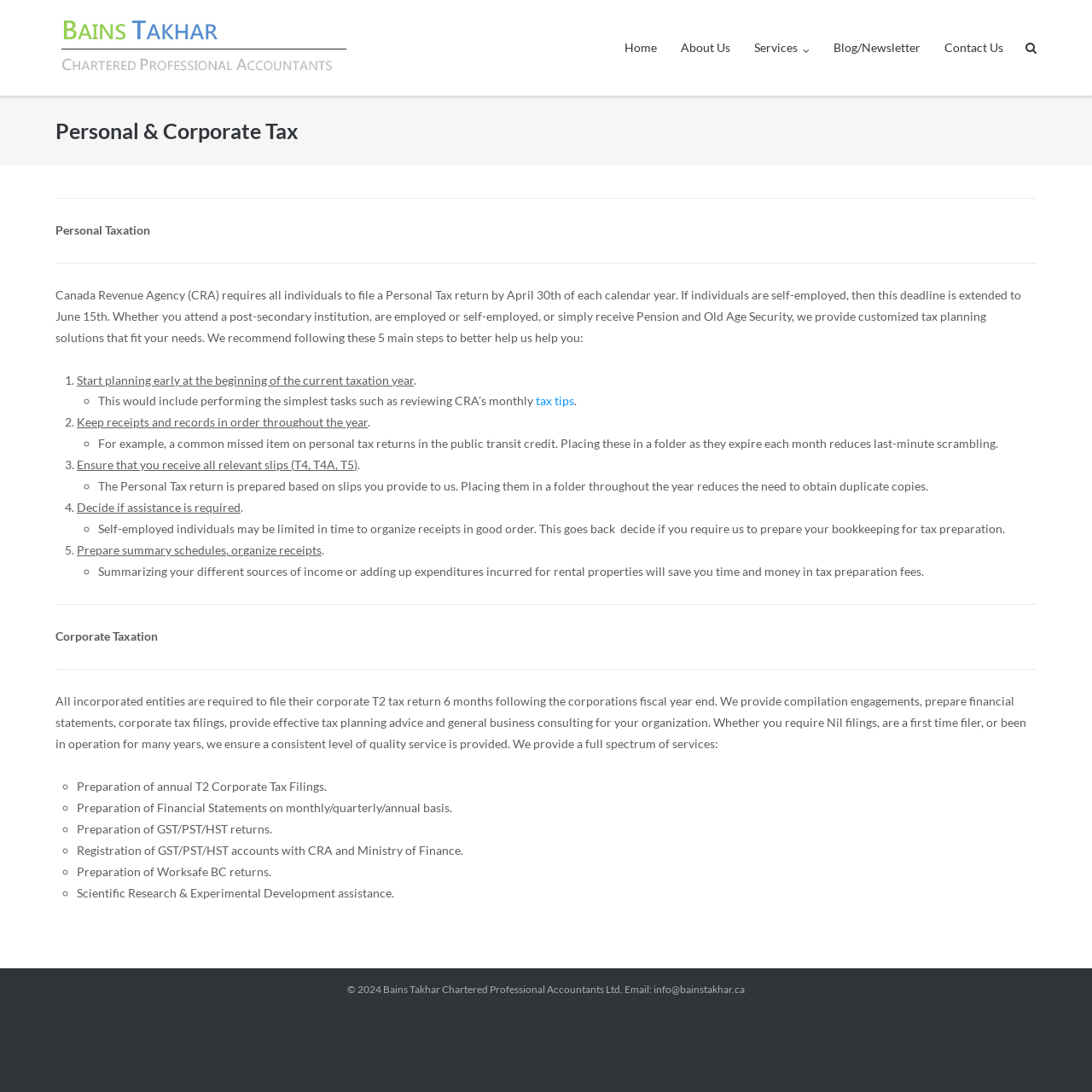Please identify the bounding box coordinates of the element's region that should be clicked to execute the following instruction: "Click the tax tips link". The bounding box coordinates must be four float numbers between 0 and 1, i.e., [left, top, right, bottom].

[0.491, 0.361, 0.526, 0.374]